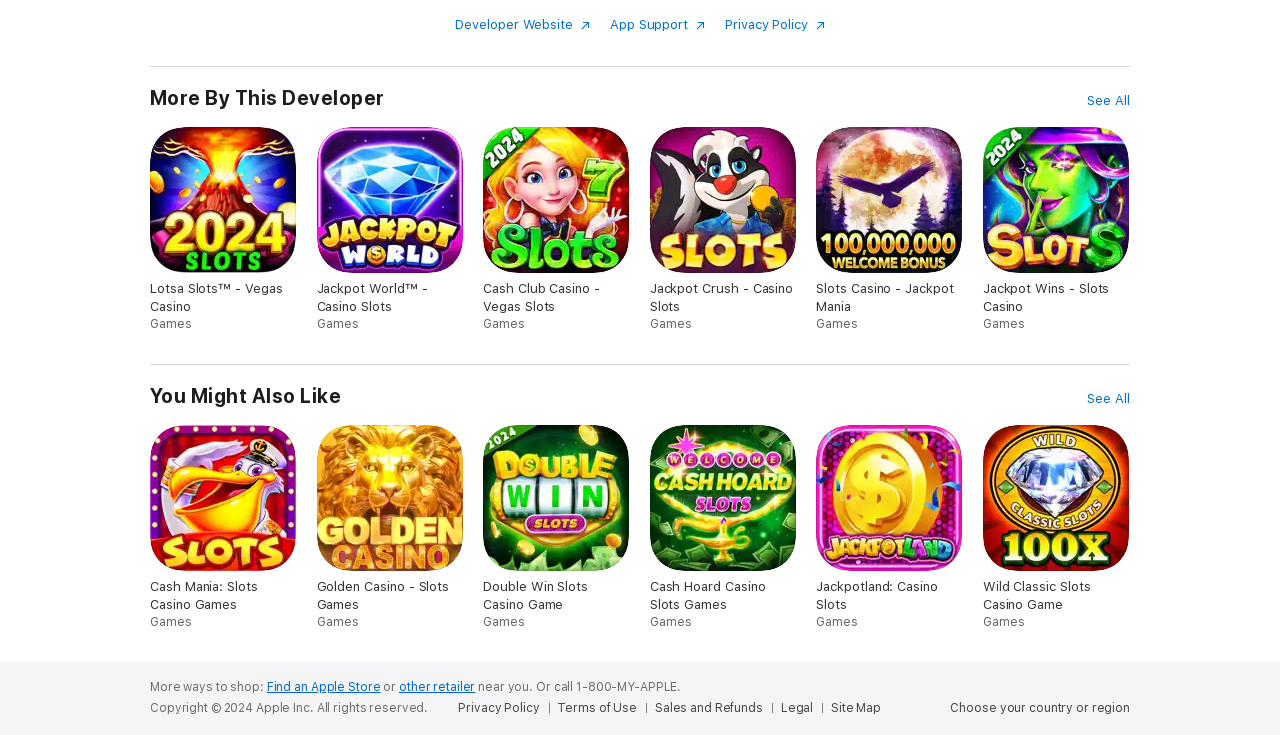What is the purpose of the 'More By This Developer' section?
Answer the question with as much detail as possible.

The 'More By This Developer' section lists several links to other games, suggesting that it is intended to showcase the developer's other games or apps.